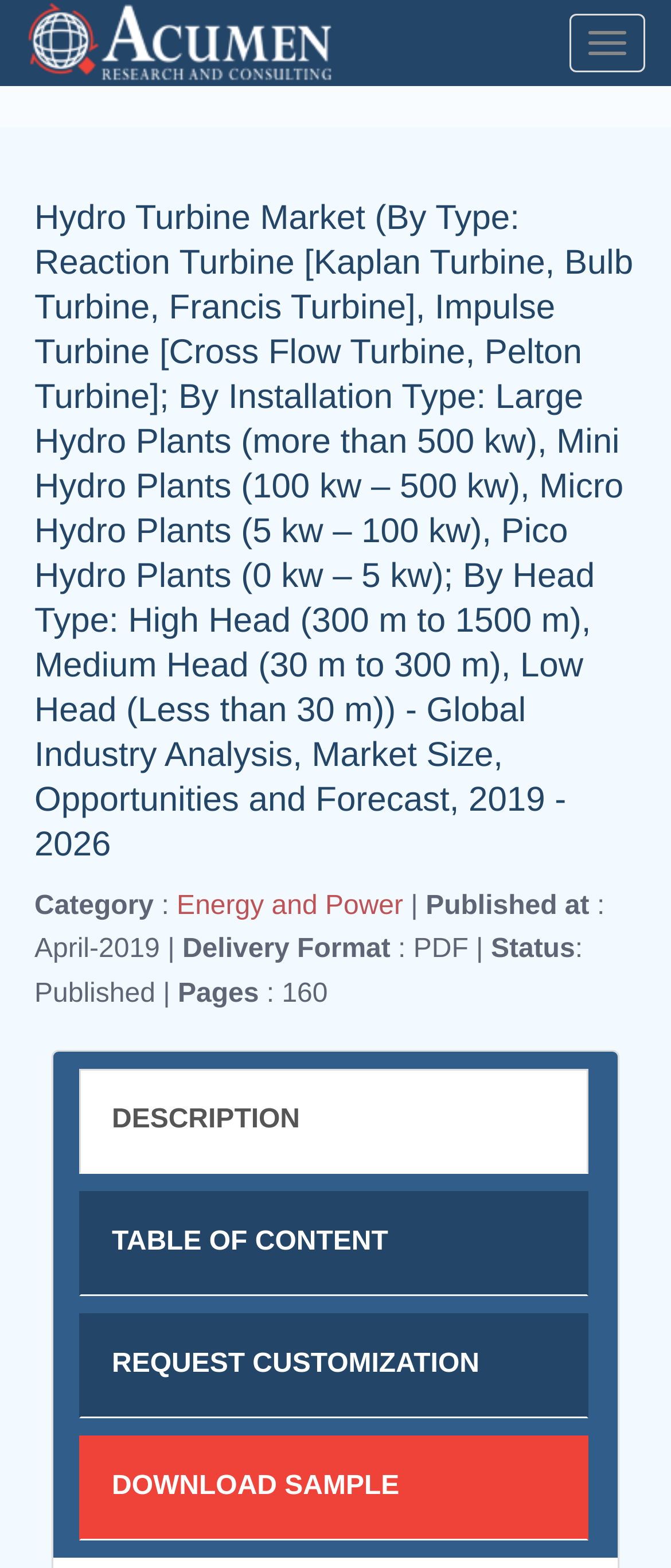Refer to the element description TABLE OF CONTENT and identify the corresponding bounding box in the screenshot. Format the coordinates as (top-left x, top-left y, bottom-right x, bottom-right y) with values in the range of 0 to 1.

[0.118, 0.76, 0.877, 0.827]